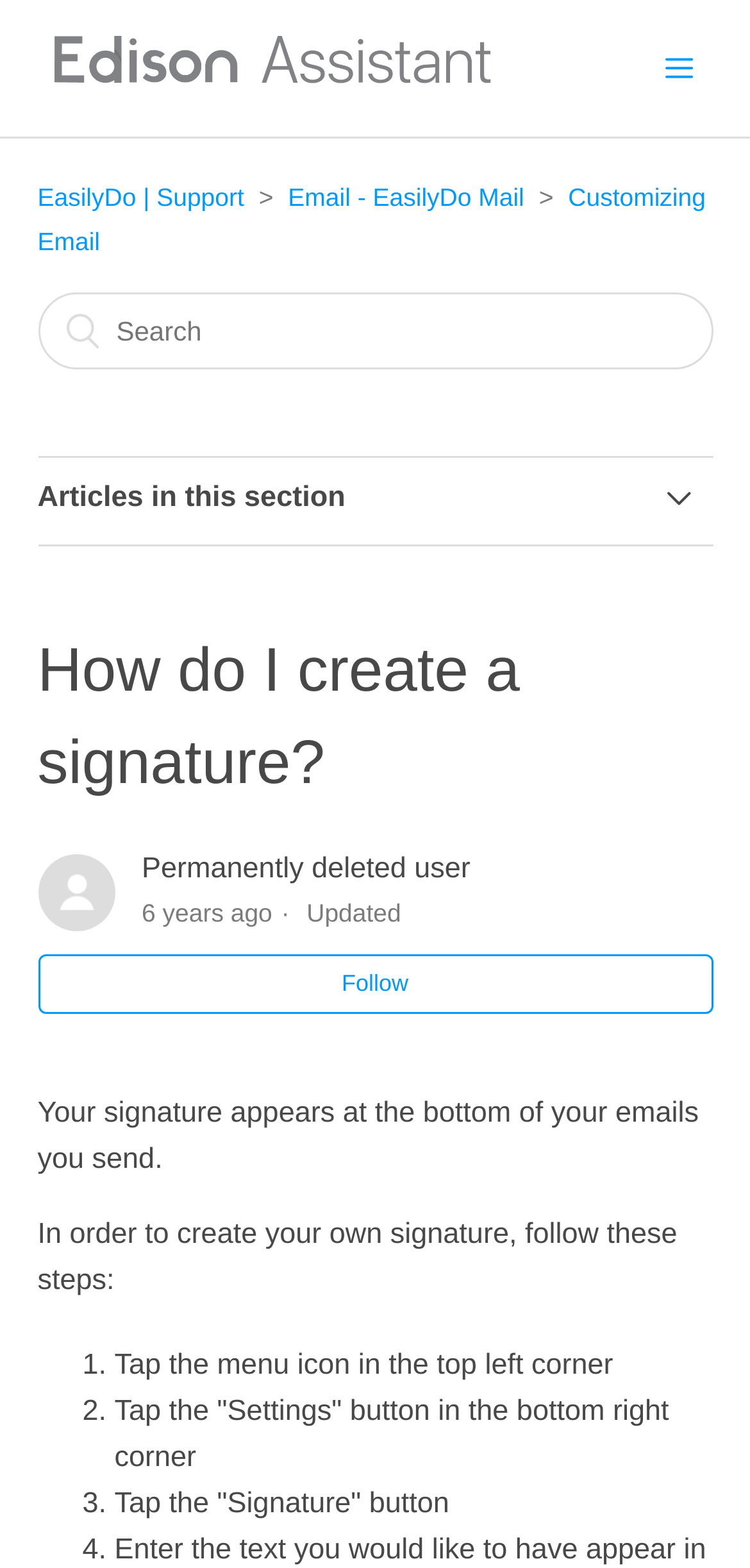Summarize the contents and layout of the webpage in detail.

The webpage is a support article from EasilyDo, titled "How do I create a signature?" The top section of the page features a logo, a navigation menu with links to "EasilyDo | Support", "Email - EasilyDo Mail", and "Customizing Email", as well as a search bar. 

Below the navigation menu, there is a section with a heading "Articles in this section" followed by a list of links to related support articles. 

The main content of the page is divided into two sections. The first section has a heading "How do I create a signature?" and features an avatar image, the name "Permanently deleted user", and a timestamp "2018-10-21 16:46" with a note "6 years ago". There is also a "Follow" button.

The second section provides a step-by-step guide on how to create a signature. It starts with a brief introduction, followed by a numbered list of instructions. The instructions are: "Tap the menu icon in the top left corner", "Tap the 'Settings' button in the bottom right corner", and "Tap the 'Signature' button".